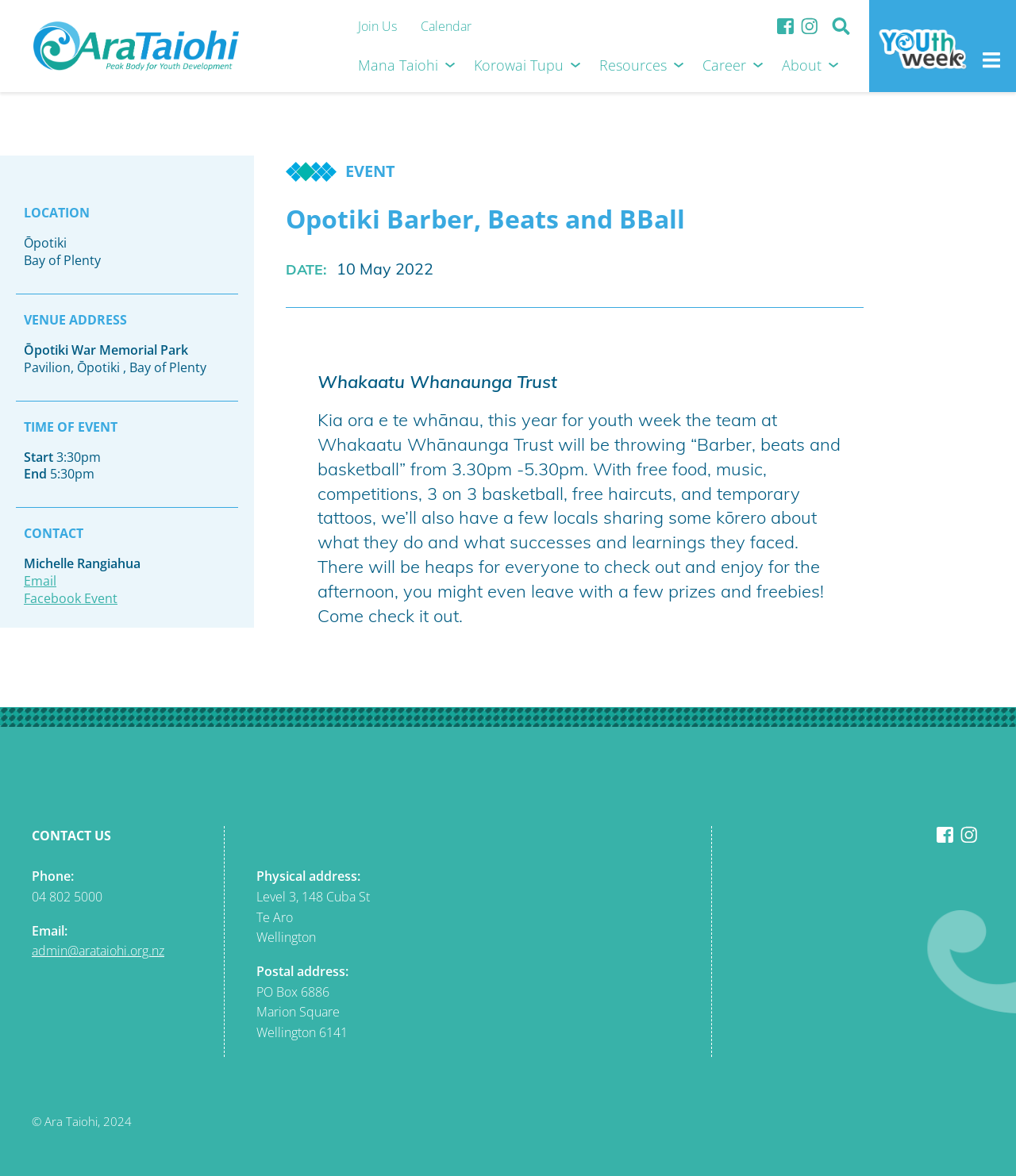Highlight the bounding box coordinates of the element you need to click to perform the following instruction: "Open the 'Facebook Event' link."

[0.023, 0.501, 0.116, 0.516]